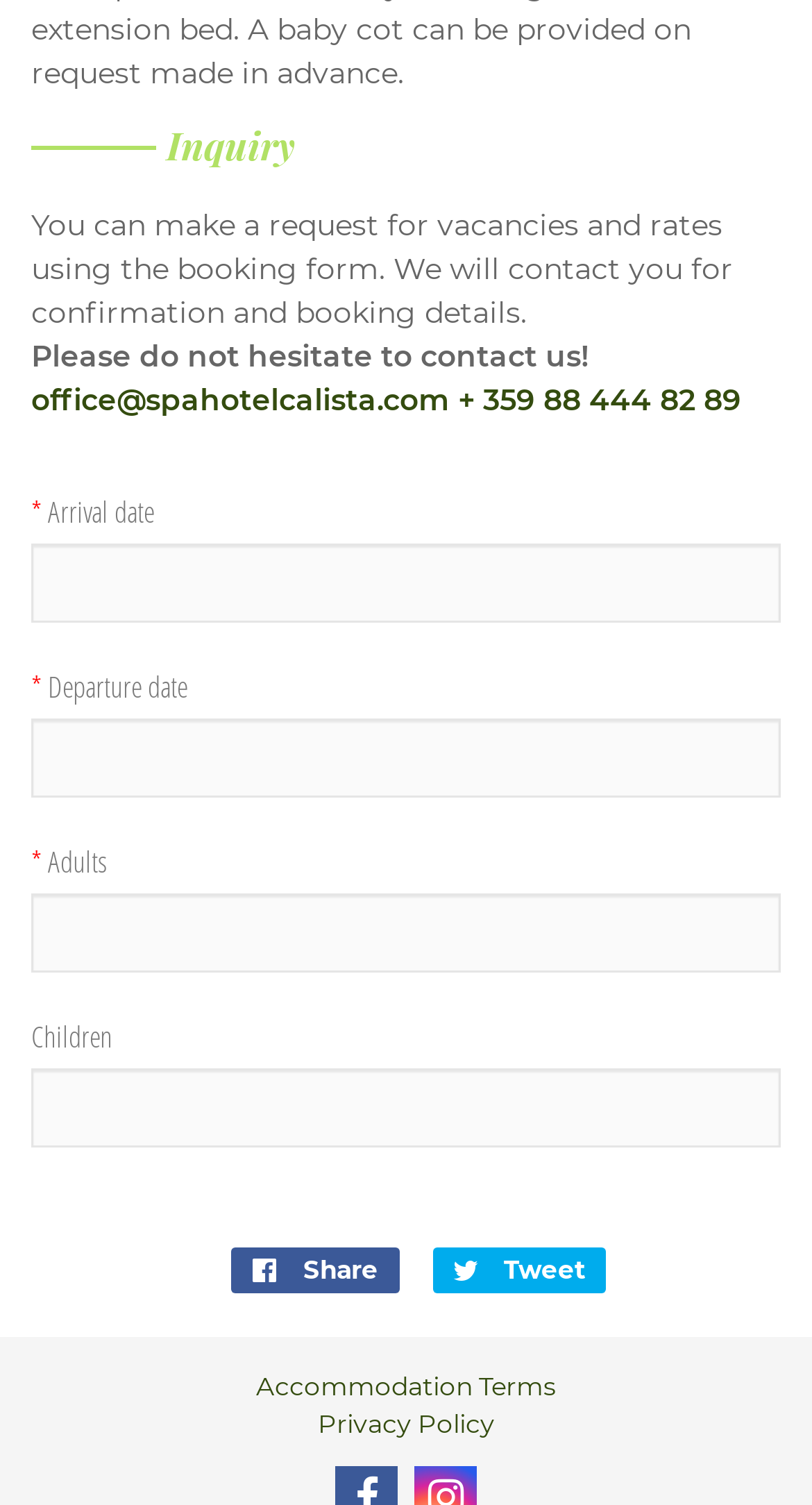Identify the bounding box coordinates for the element that needs to be clicked to fulfill this instruction: "Select an option from the 'Archives' combobox". Provide the coordinates in the format of four float numbers between 0 and 1: [left, top, right, bottom].

None